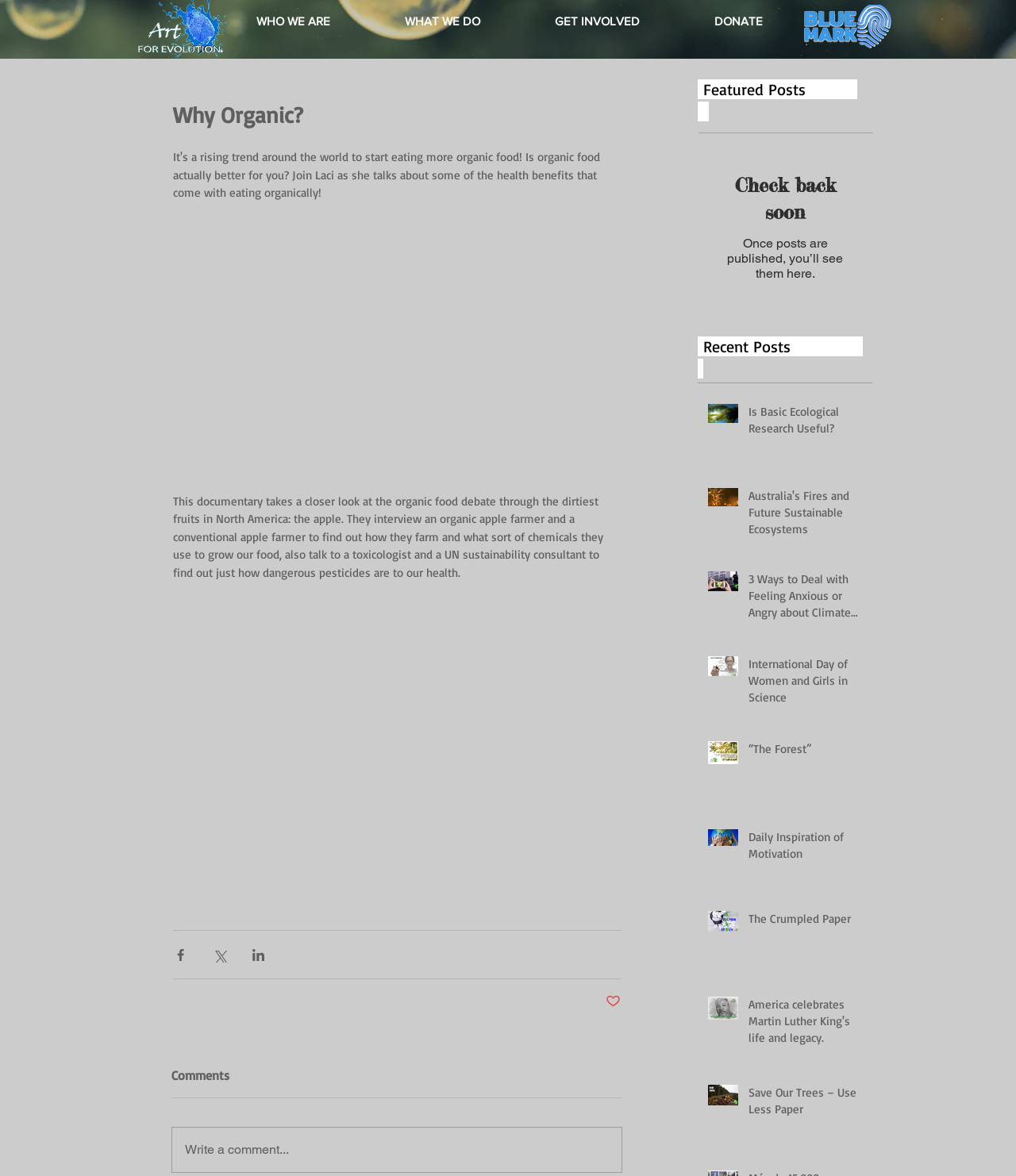What can be done to deal with feeling anxious about climate change?
Provide a one-word or short-phrase answer based on the image.

3 ways